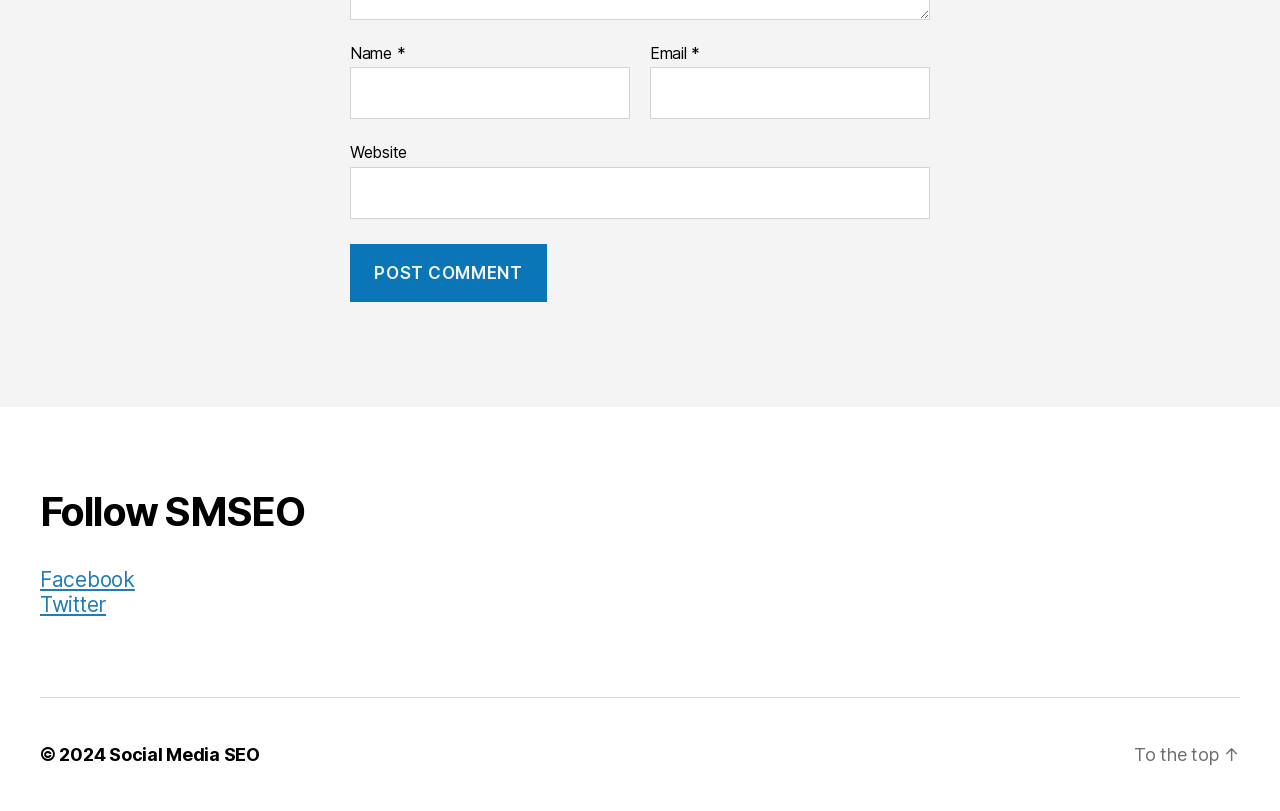Please find the bounding box coordinates of the section that needs to be clicked to achieve this instruction: "donate to the organization".

None